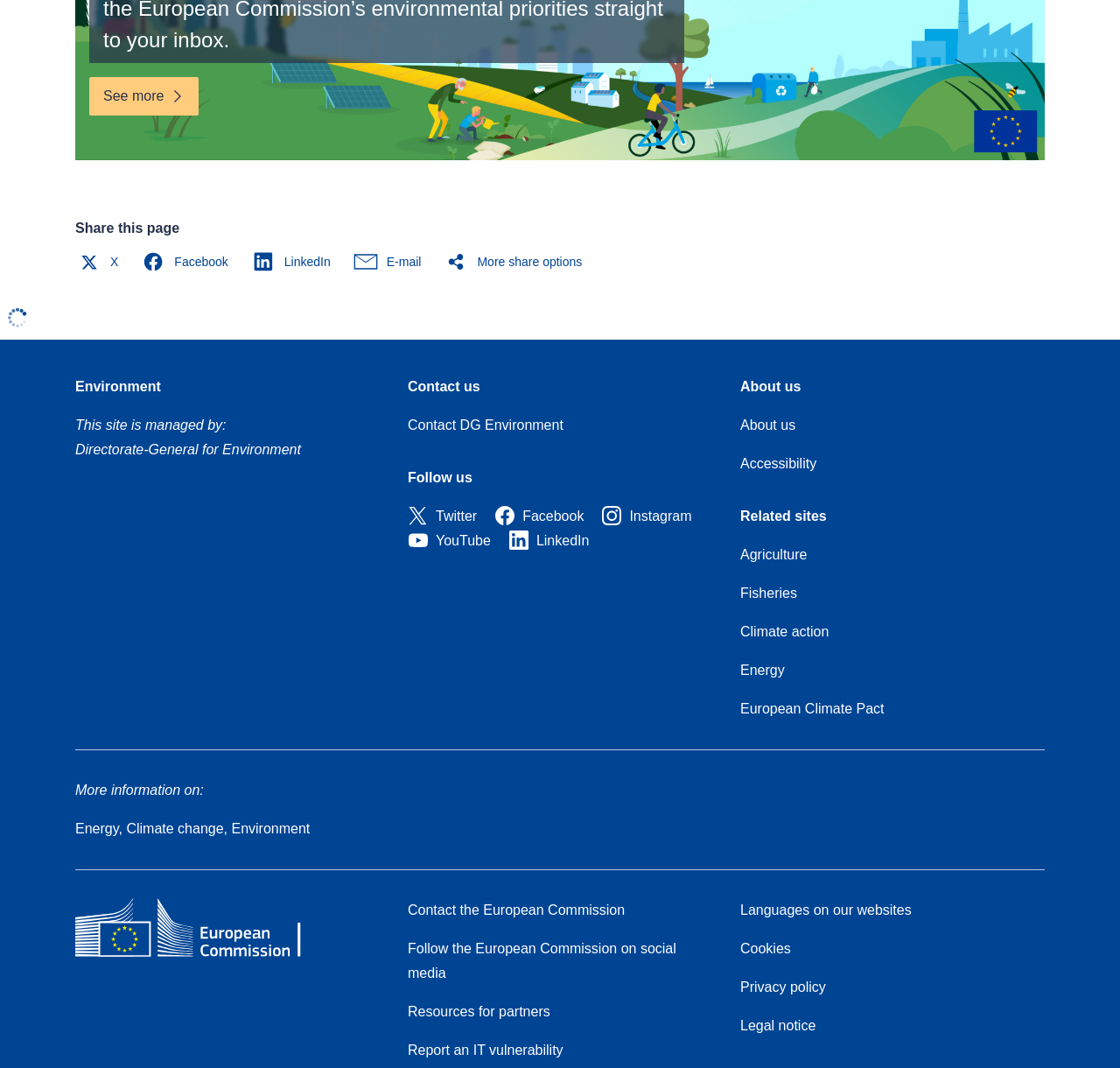What are the related sites mentioned on the webpage?
Please use the image to provide a one-word or short phrase answer.

Agriculture, Fisheries, Climate action, Energy, European Climate Pact